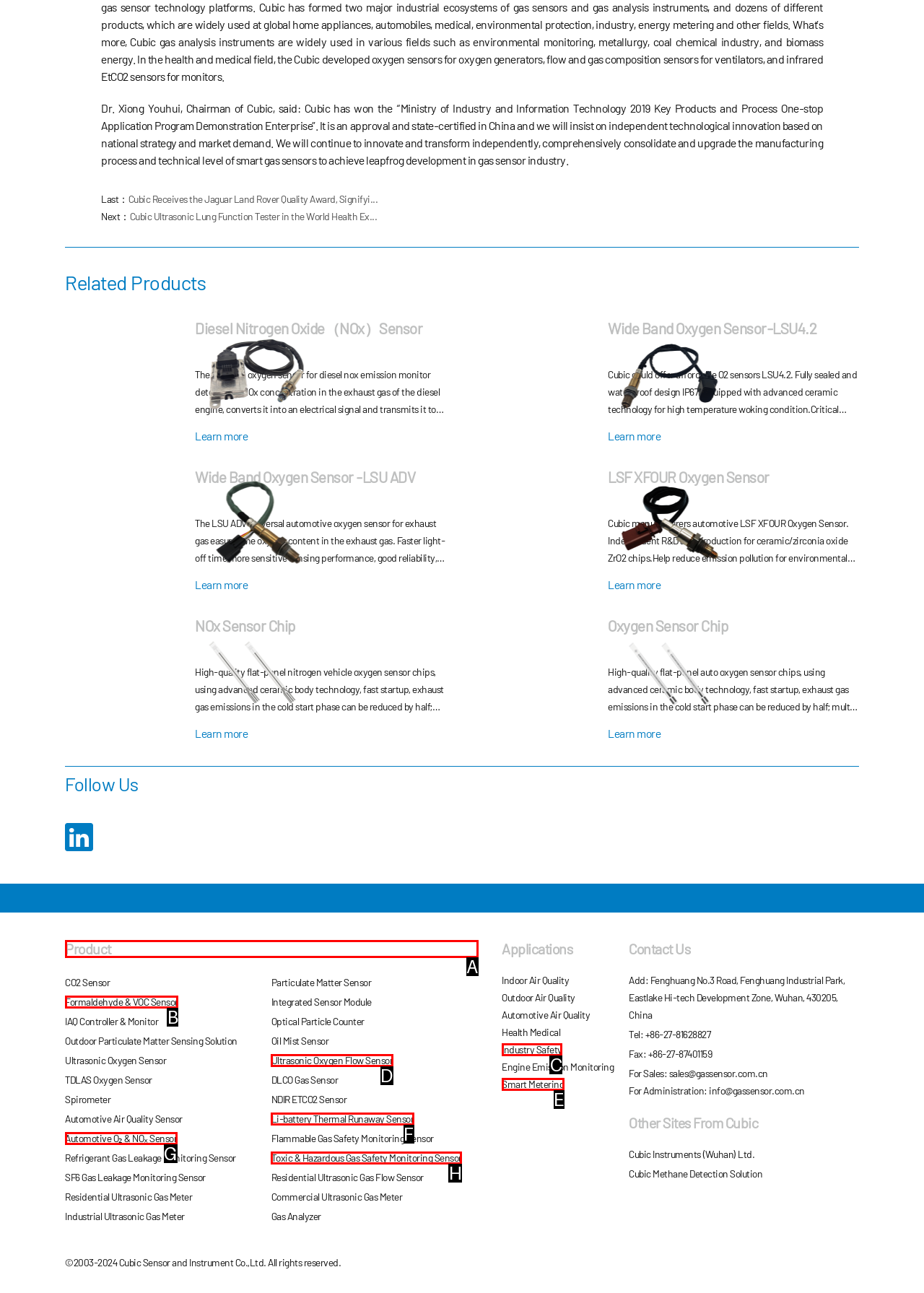Match the description to the correct option: Automotive O₂ & NOₓ Sensor
Provide the letter of the matching option directly.

G